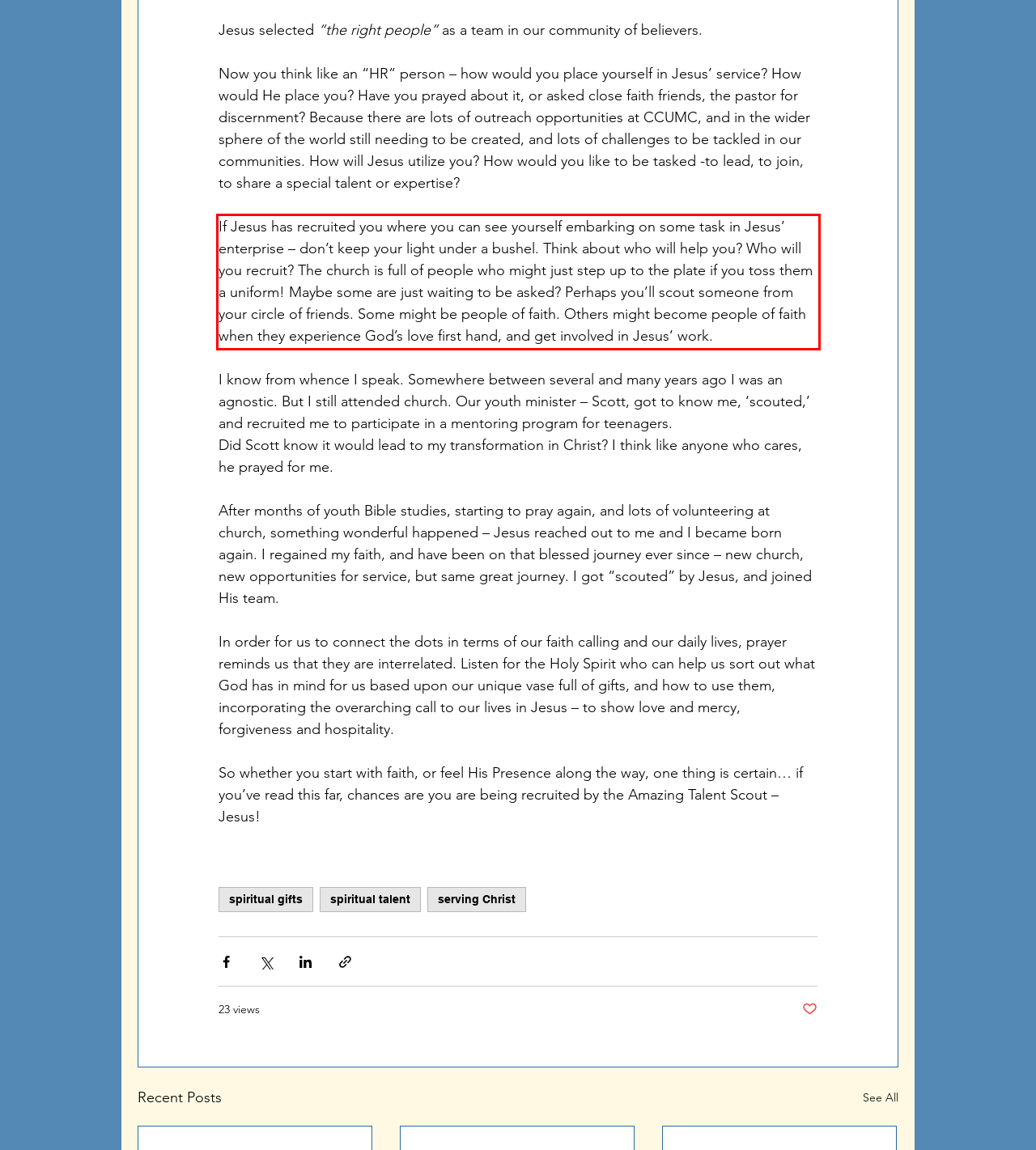You are presented with a webpage screenshot featuring a red bounding box. Perform OCR on the text inside the red bounding box and extract the content.

If Jesus has recruited you where you can see yourself embarking on some task in Jesus’ enterprise – don’t keep your light under a bushel. Think about who will help you? Who will you recruit? The church is full of people who might just step up to the plate if you toss them a uniform! Maybe some are just waiting to be asked? Perhaps you’ll scout someone from your circle of friends. Some might be people of faith. Others might become people of faith when they experience God’s love first hand, and get involved in Jesus’ work.